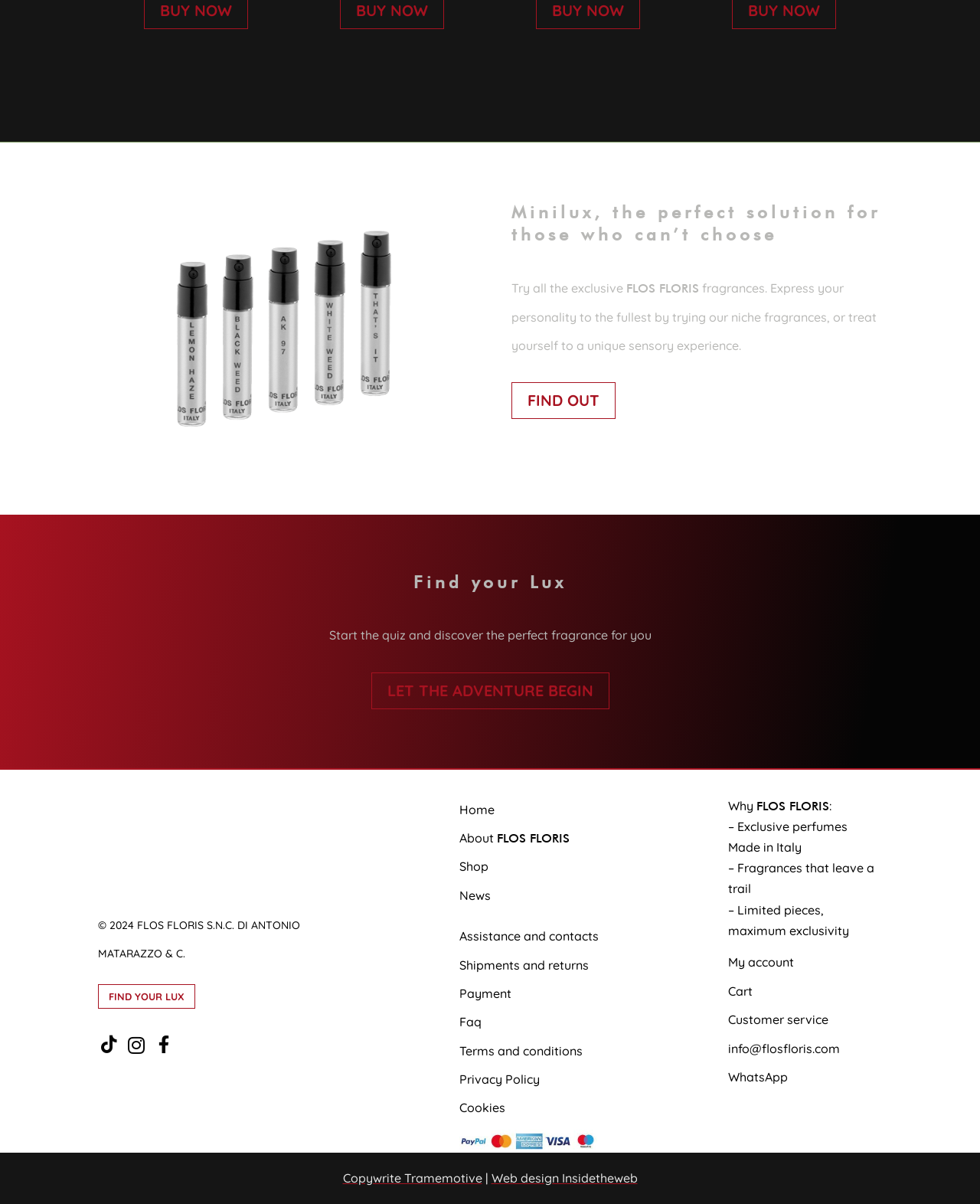Could you specify the bounding box coordinates for the clickable section to complete the following instruction: "Read more about the WiX v3.10 release candidate 2"?

None